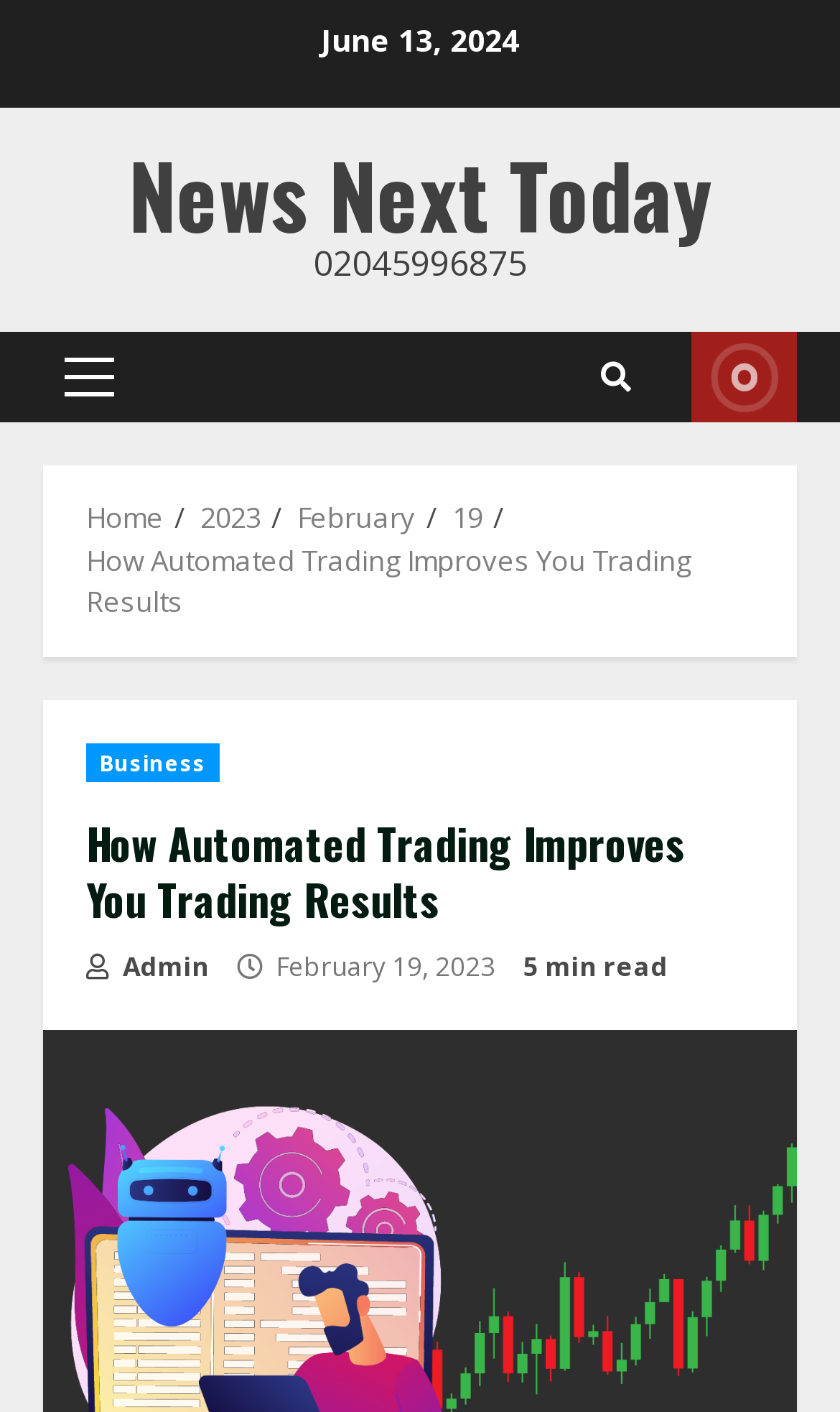What is the category of the article?
Examine the screenshot and reply with a single word or phrase.

Business